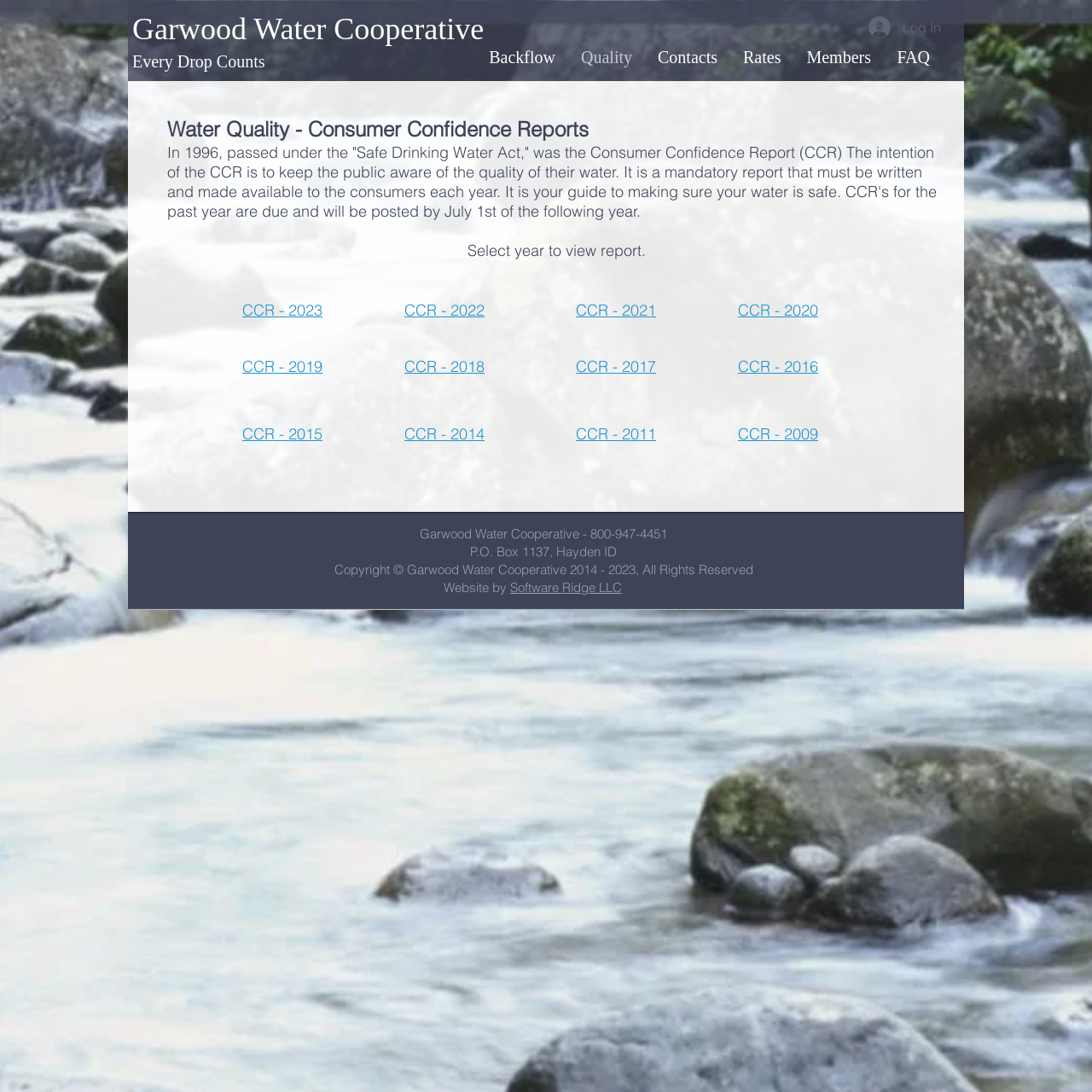Highlight the bounding box coordinates of the element that should be clicked to carry out the following instruction: "View the CCR - 2023 report". The coordinates must be given as four float numbers ranging from 0 to 1, i.e., [left, top, right, bottom].

[0.222, 0.275, 0.295, 0.293]